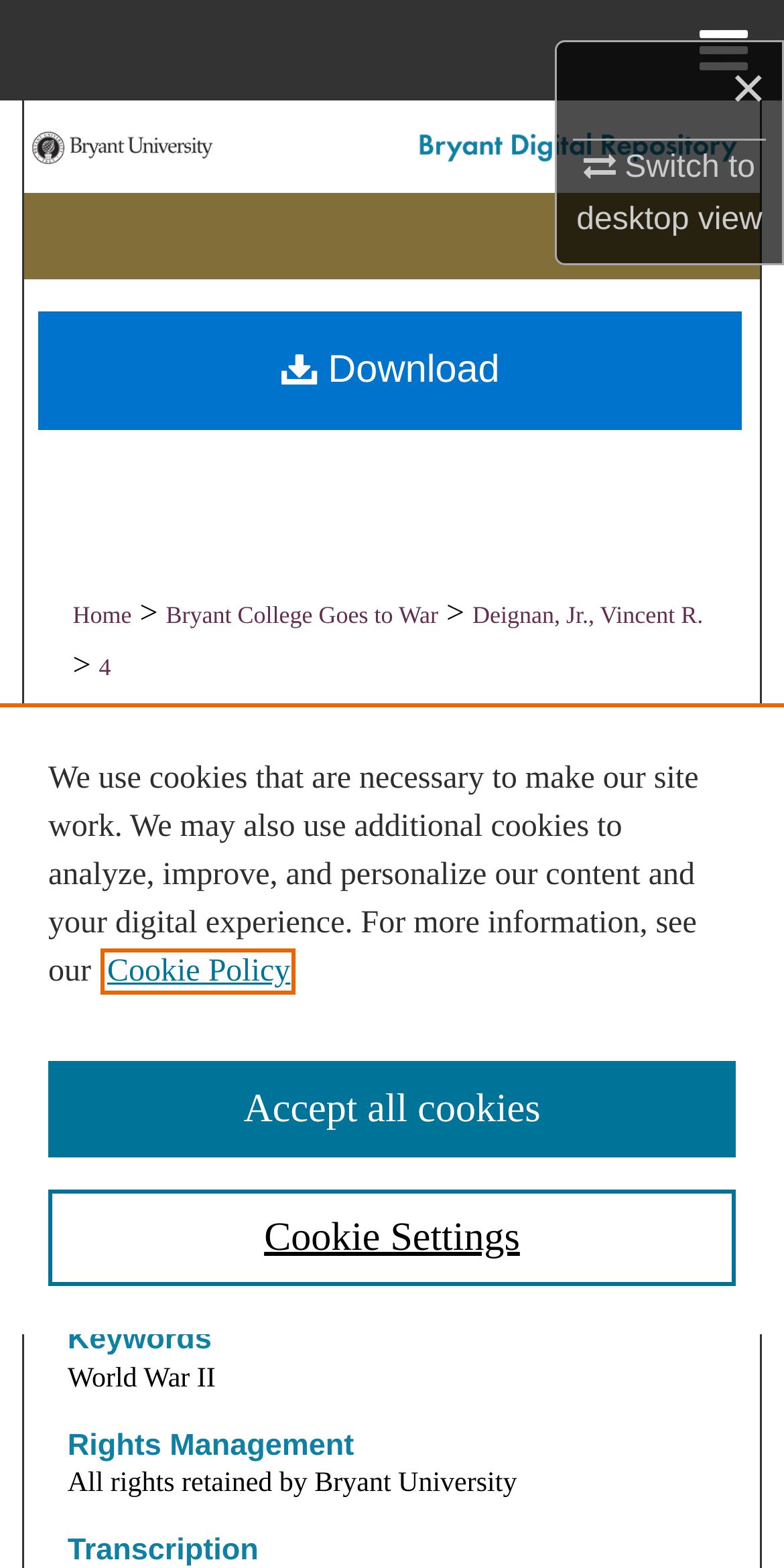Identify the bounding box coordinates for the UI element described as: "Vincent R. Deignan, Jr.". The coordinates should be provided as four floats between 0 and 1: [left, top, right, bottom].

[0.086, 0.787, 0.442, 0.816]